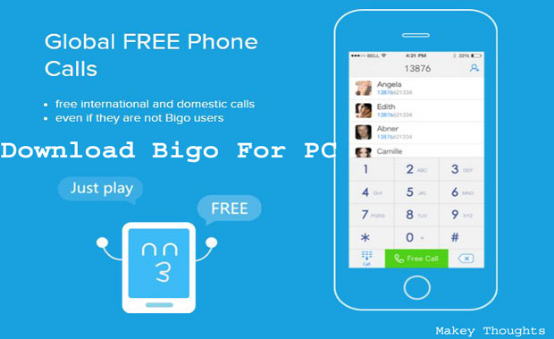What is the purpose of the call-to-action?
Kindly offer a comprehensive and detailed response to the question.

The call-to-action is 'Download Bigo For PC' with the tagline 'Just play FREE', indicating that the app is available for computer use and encouraging users to download it.